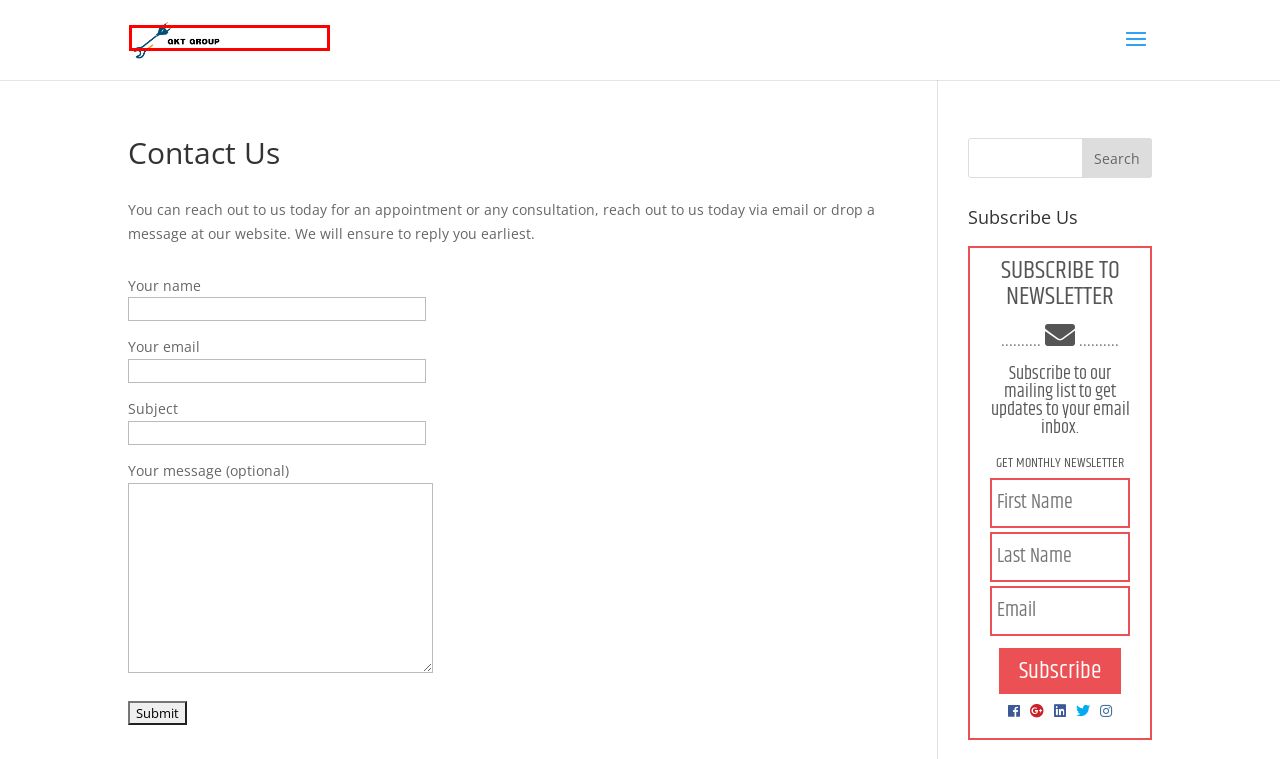Take a look at the provided webpage screenshot featuring a red bounding box around an element. Select the most appropriate webpage description for the page that loads after clicking on the element inside the red bounding box. Here are the candidates:
A. GKT Group
B. How Can One Find the Best Property Management Company in Helensvale? | GKT Group
C. Advantages of Hiring a Builder With Experience in House Designs | GKT Group
D. Deciphering Gold Coast Body Corporate Services: Enhancing Community Living | GKT Group
E. Electrical And Security Services | GKT Group
F. Home | GKT Group
G. Business | GKT Group
H. Hiring Bundaberg shed companies | GKT Group

F